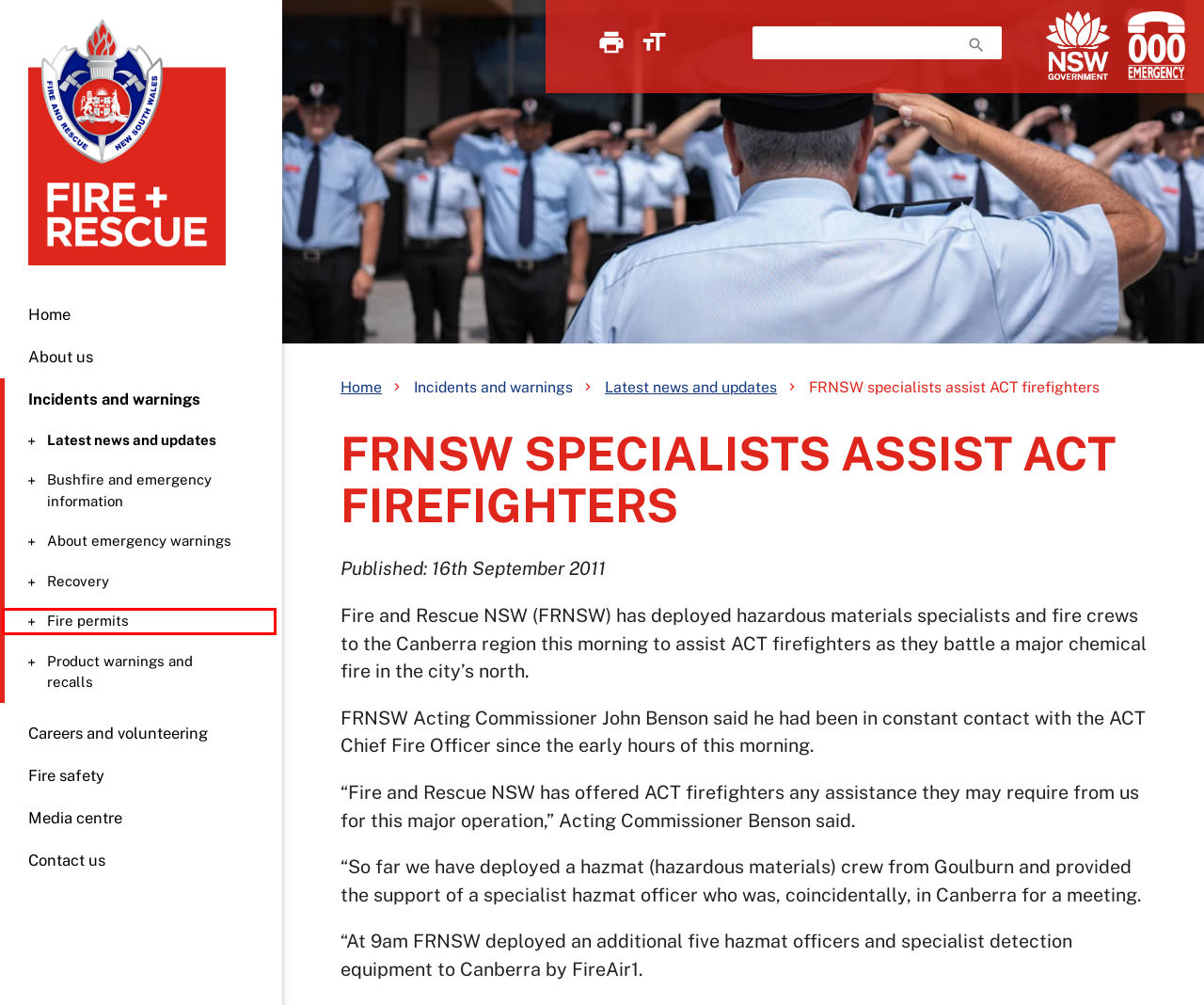Analyze the screenshot of a webpage with a red bounding box and select the webpage description that most accurately describes the new page resulting from clicking the element inside the red box. Here are the candidates:
A. Product warnings and recalls - Fire and Rescue NSW
B. About emergency warnings - Fire and Rescue NSW
C. NSW Government
D. Fire permits - Fire and Rescue NSW
E. Bushfire and emergency information - Fire and Rescue NSW
F. Feedback and complaints - Fire and Rescue NSW
G. Recovery - Fire and Rescue NSW
H. Latest news and updates - Fire and Rescue NSW

D